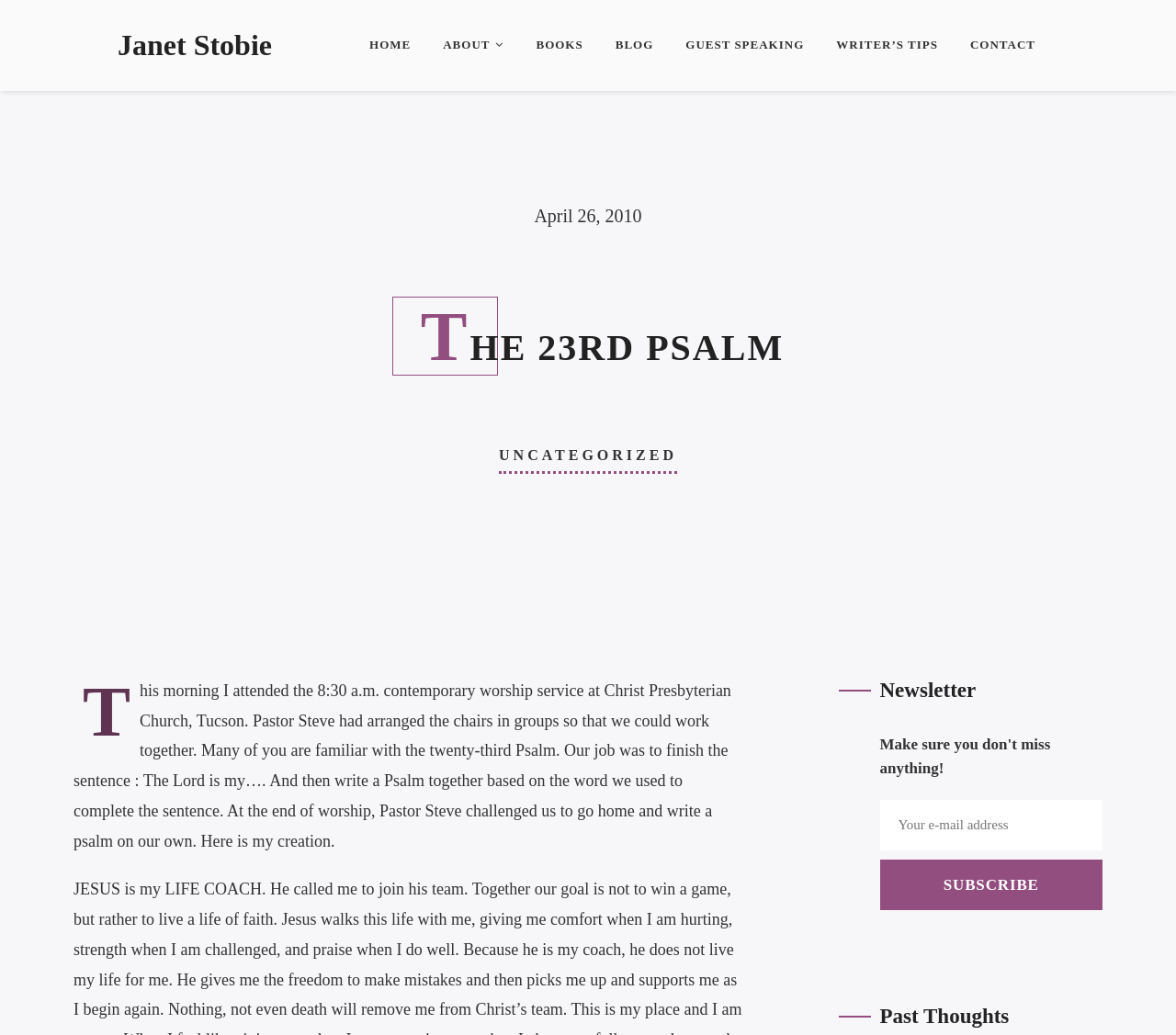Determine the bounding box coordinates of the region I should click to achieve the following instruction: "go to Janet Stobie's homepage". Ensure the bounding box coordinates are four float numbers between 0 and 1, i.e., [left, top, right, bottom].

[0.1, 0.0, 0.231, 0.088]